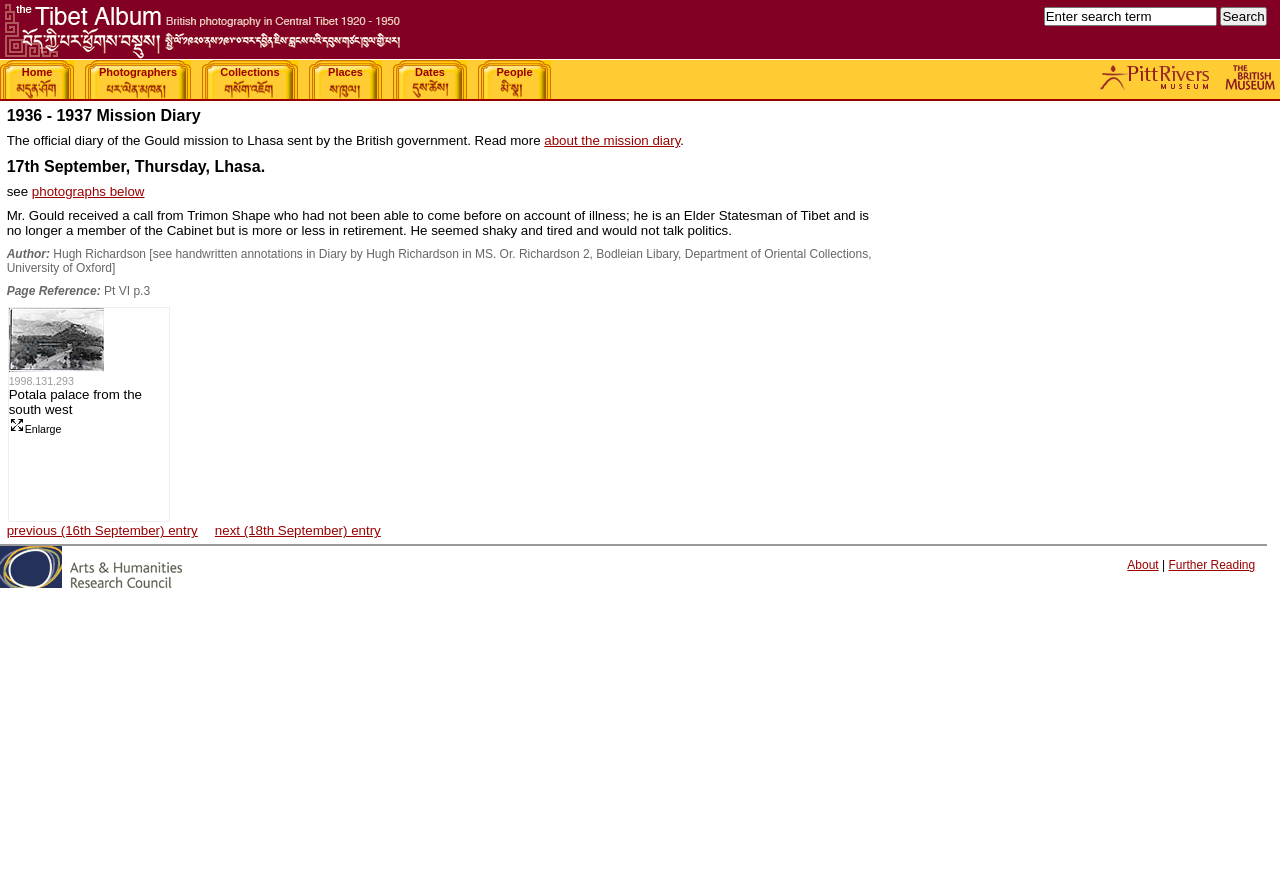Please identify the bounding box coordinates of the element's region that needs to be clicked to fulfill the following instruction: "View photographs below". The bounding box coordinates should consist of four float numbers between 0 and 1, i.e., [left, top, right, bottom].

[0.025, 0.205, 0.113, 0.222]